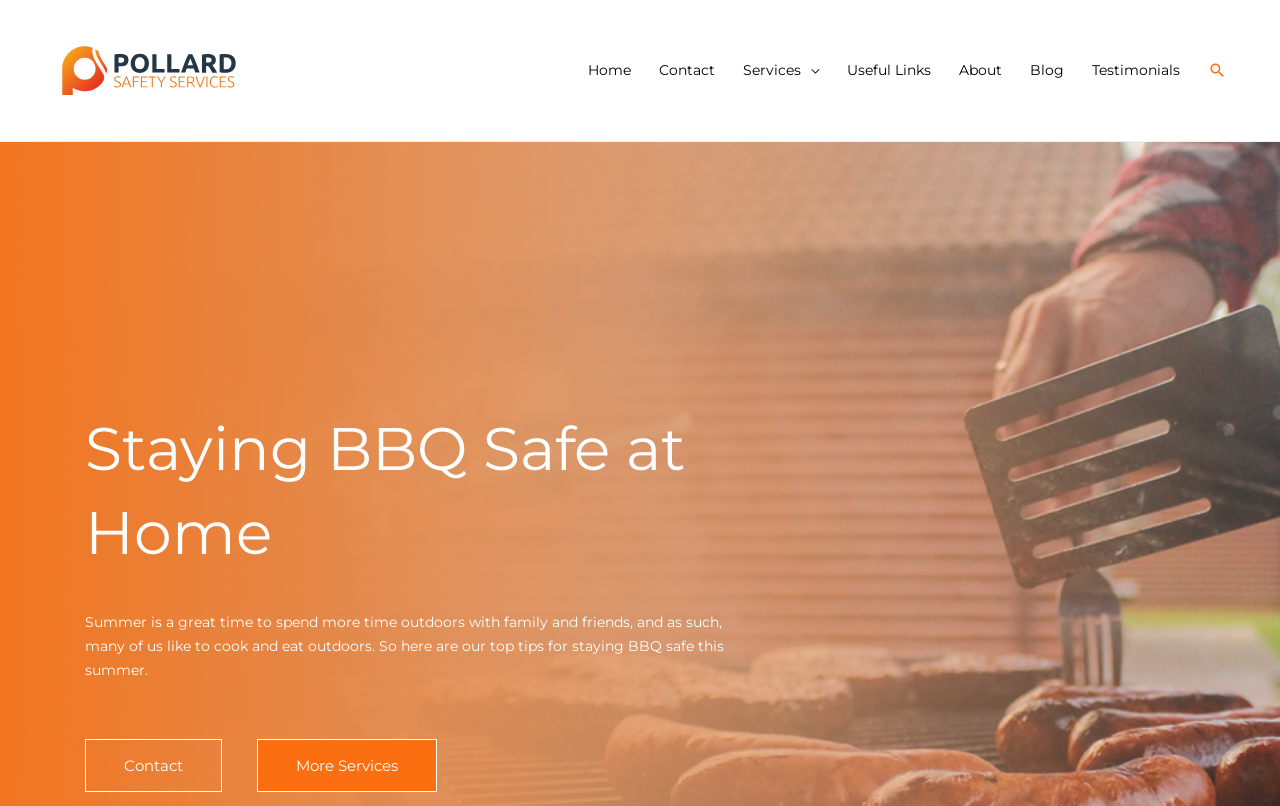Write an elaborate caption that captures the essence of the webpage.

The webpage is about staying safe while barbecuing at home during the summer season. At the top left corner, there is a link to "Pollard Safety Services" accompanied by an image with the same name. Below this, there is a navigation menu with links to various sections of the website, including "Home", "Contact", "Services", "Useful Links", "About", "Blog", and "Testimonials". 

On the top right corner, there is a search icon link. Below the navigation menu, there is a heading that reads "Staying BBQ Safe at Home". Underneath this heading, there is a paragraph of text that provides an introduction to the importance of BBQ safety during the summer. 

At the bottom of the page, there are two links: "Contact" and "More Services". The "Contact" link is located on the left, while the "More Services" link is located to its right. Overall, the webpage appears to be a blog post or article that provides tips and information on how to stay safe while barbecuing at home.